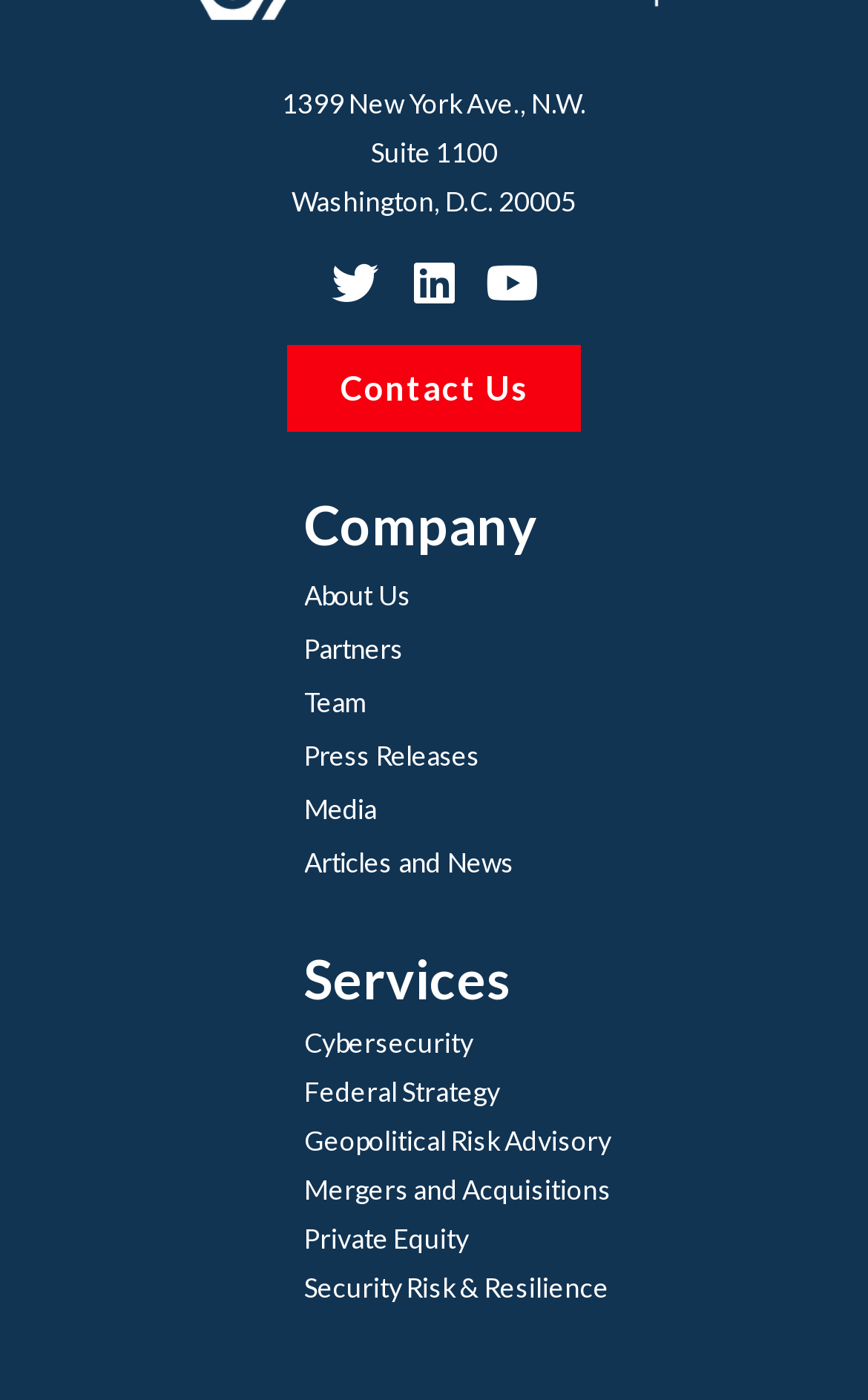What is the city and state of the company's location?
Answer with a single word or short phrase according to what you see in the image.

Washington, D.C.